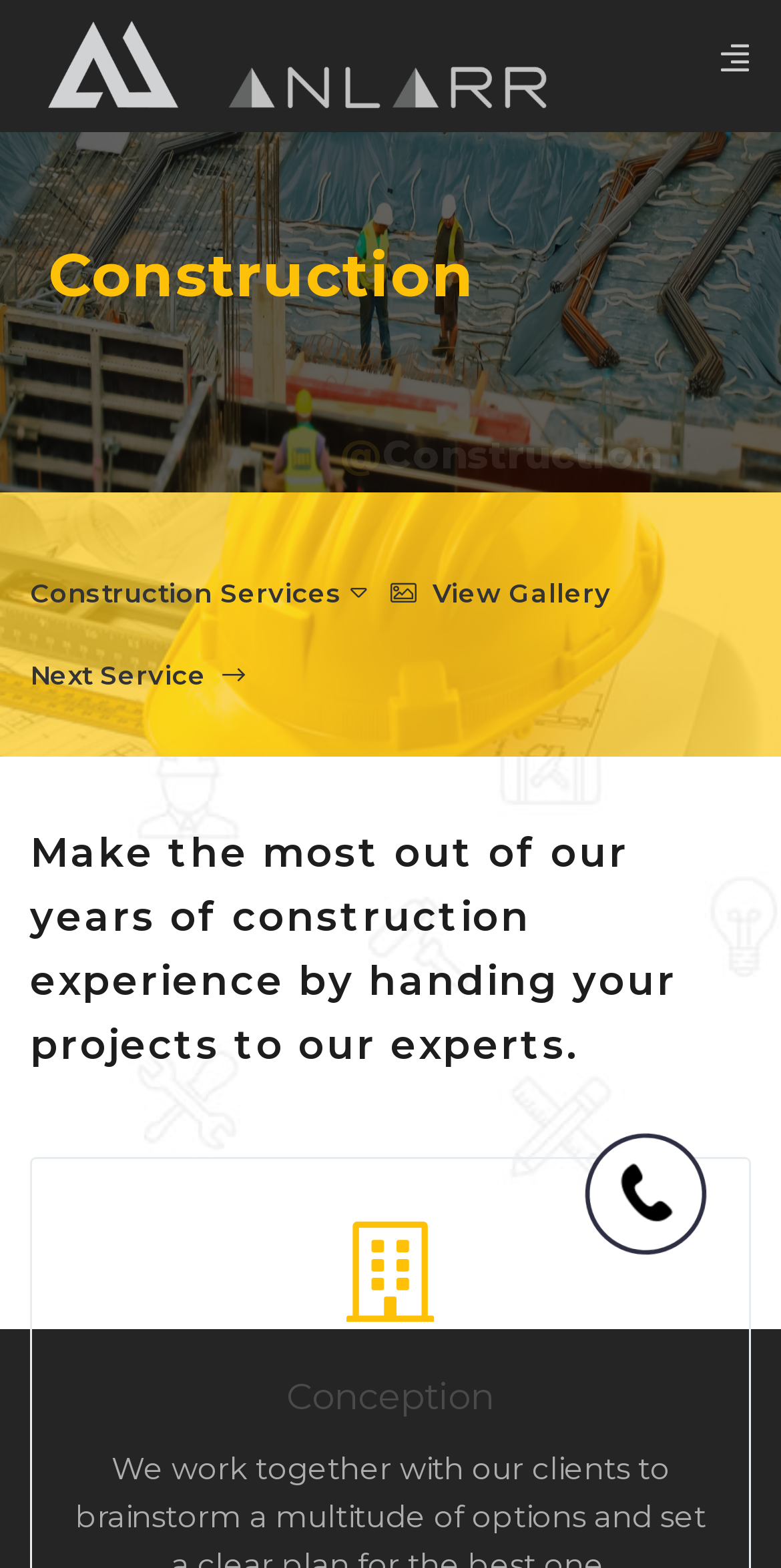Provide an in-depth description of the elements and layout of the webpage.

The webpage appears to be the homepage of Anlarr, a construction company. At the top left corner, there is a logo image with a link to the homepage. Next to the logo, there is a button with a hamburger menu icon. On the top right corner, there is another button with a close icon.

Below the top section, there is a large heading that reads "Construction" in bold font. Underneath this heading, there is a subheading that reads "@Construction". 

To the left of the subheading, there are three links: "Construction Services" with a dropdown icon, "View Gallery" with a picture icon, and "Next Service" with a right arrow icon. These links are aligned horizontally and take up about half of the page width.

Below these links, there is a paragraph of text that describes the company's construction experience and expertise. This text block takes up about two-thirds of the page width.

At the bottom of the page, there is a section with a heading that reads "Conception". This section is located near the bottom left corner of the page.

On the bottom right corner, there is a link to "Contact Us" with an image of a contact icon. Above this link, there is a button with a close icon.

Overall, the webpage has a clean layout with clear headings and concise text, making it easy to navigate and understand the company's services and expertise.